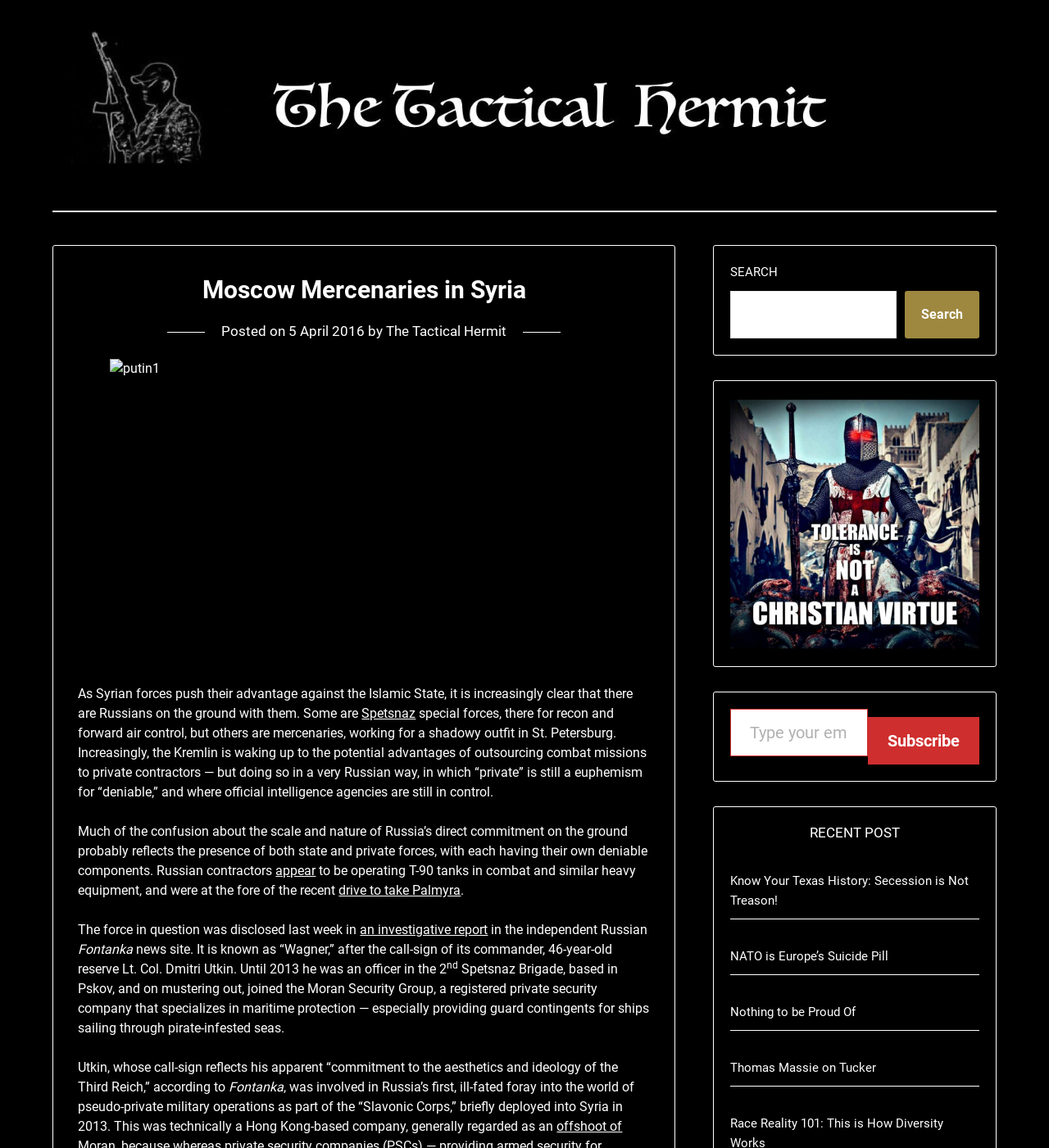What is the topic of the article?
Answer the question with a detailed and thorough explanation.

Based on the content of the webpage, it appears that the article is discussing the presence of Russian mercenaries in Syria, specifically the role of private contractors in the conflict.